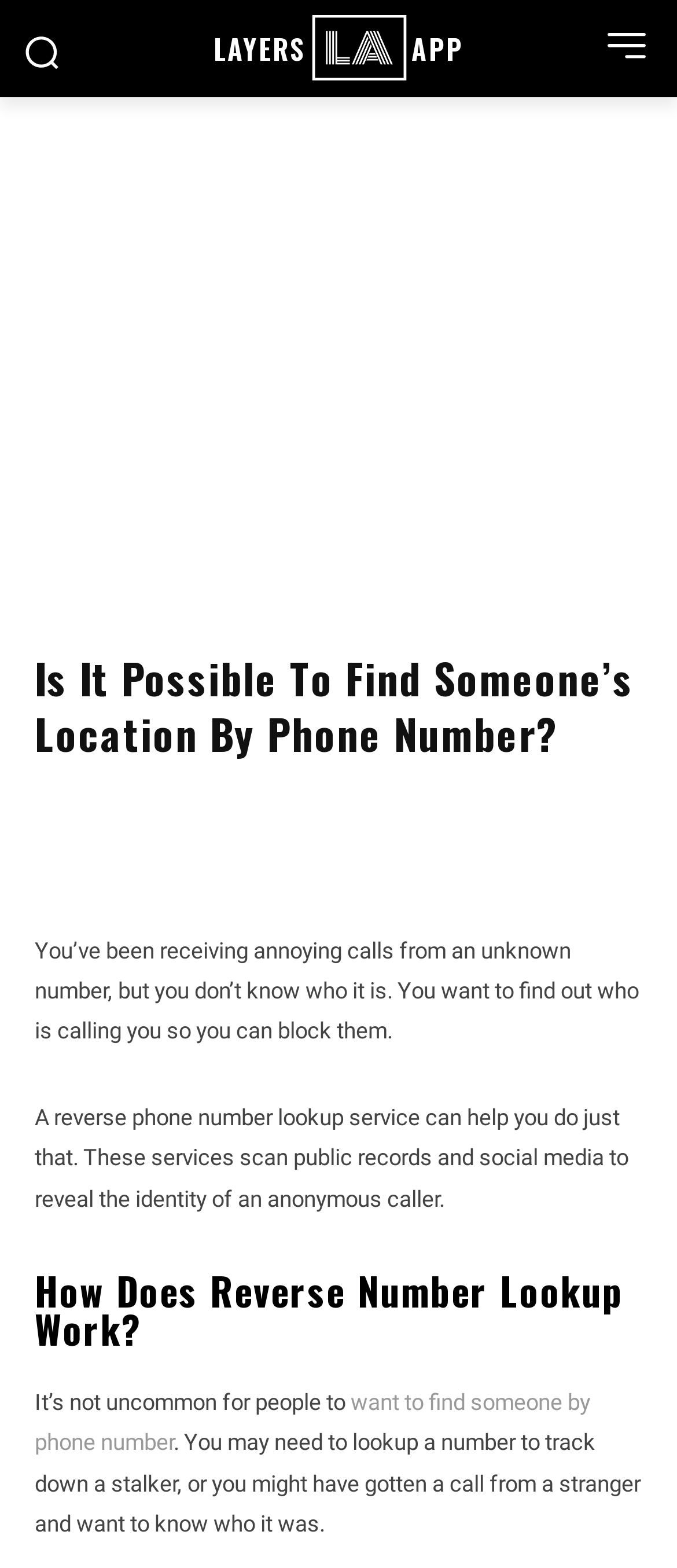Please provide the main heading of the webpage content.

Is It Possible To Find Someone’s Location By Phone Number?